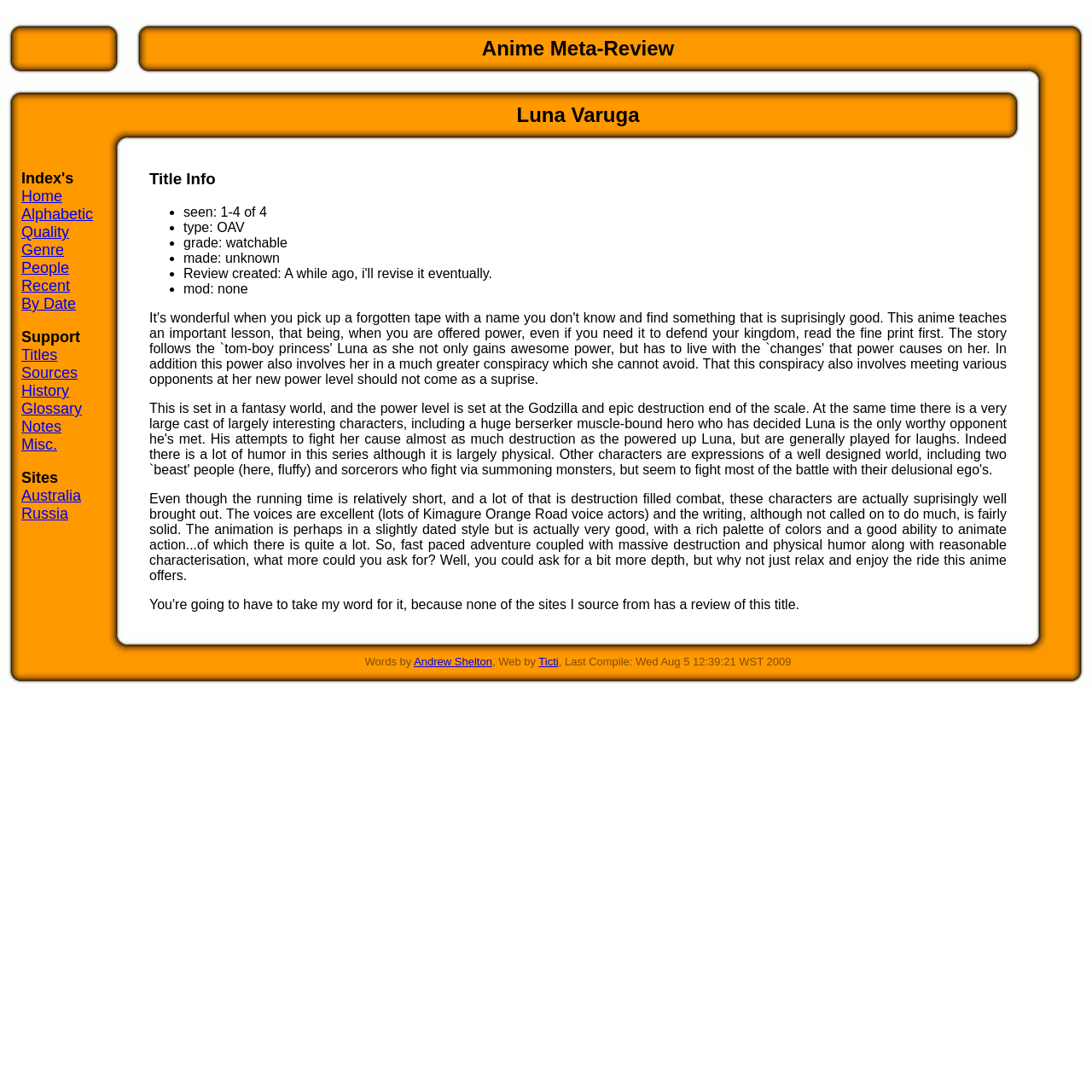Predict the bounding box coordinates for the UI element described as: "By Date". The coordinates should be four float numbers between 0 and 1, presented as [left, top, right, bottom].

[0.02, 0.27, 0.07, 0.286]